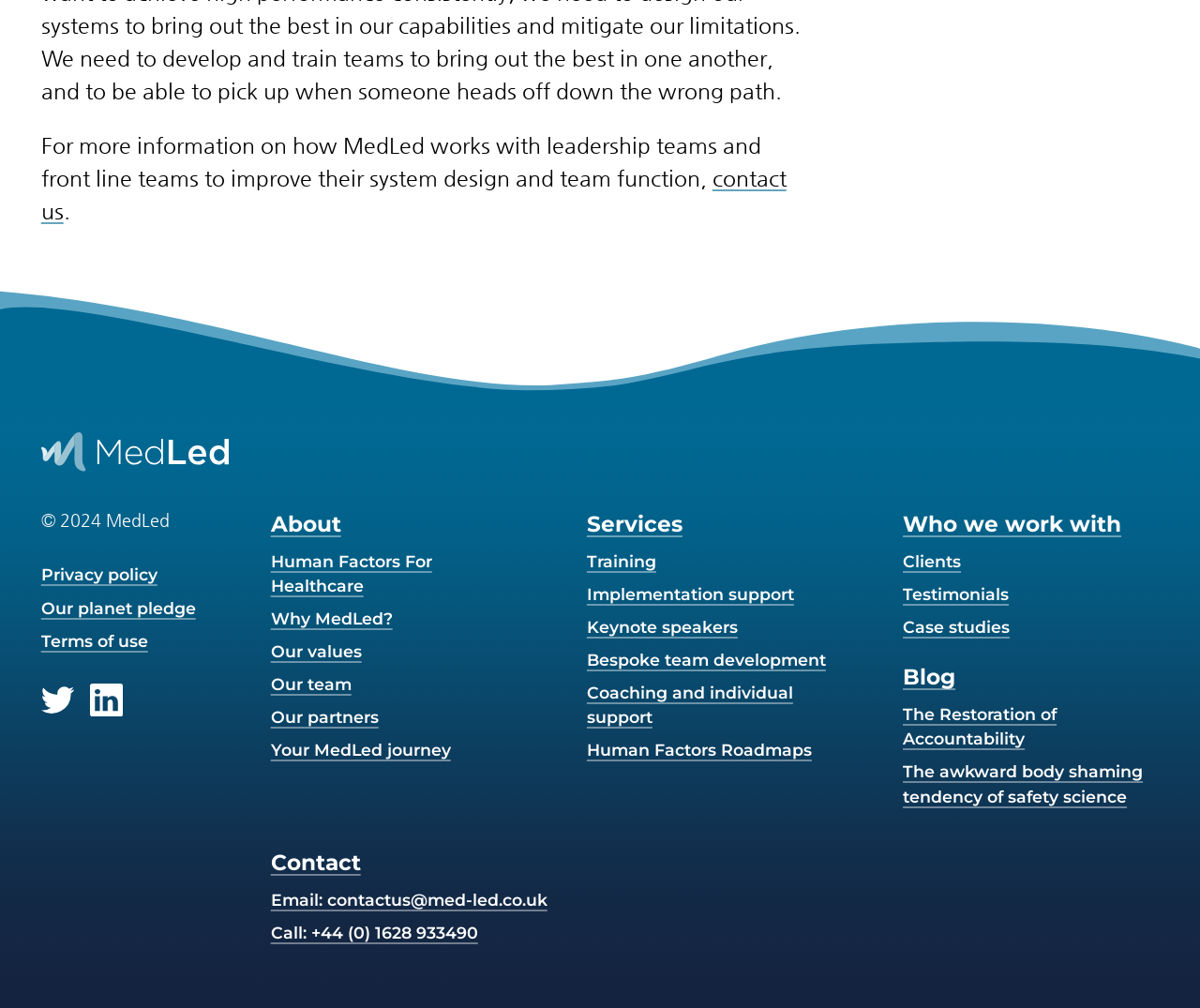Return the bounding box coordinates of the UI element that corresponds to this description: "Coaching and individual support". The coordinates must be given as four float numbers in the range of 0 and 1, [left, top, right, bottom].

[0.489, 0.677, 0.661, 0.721]